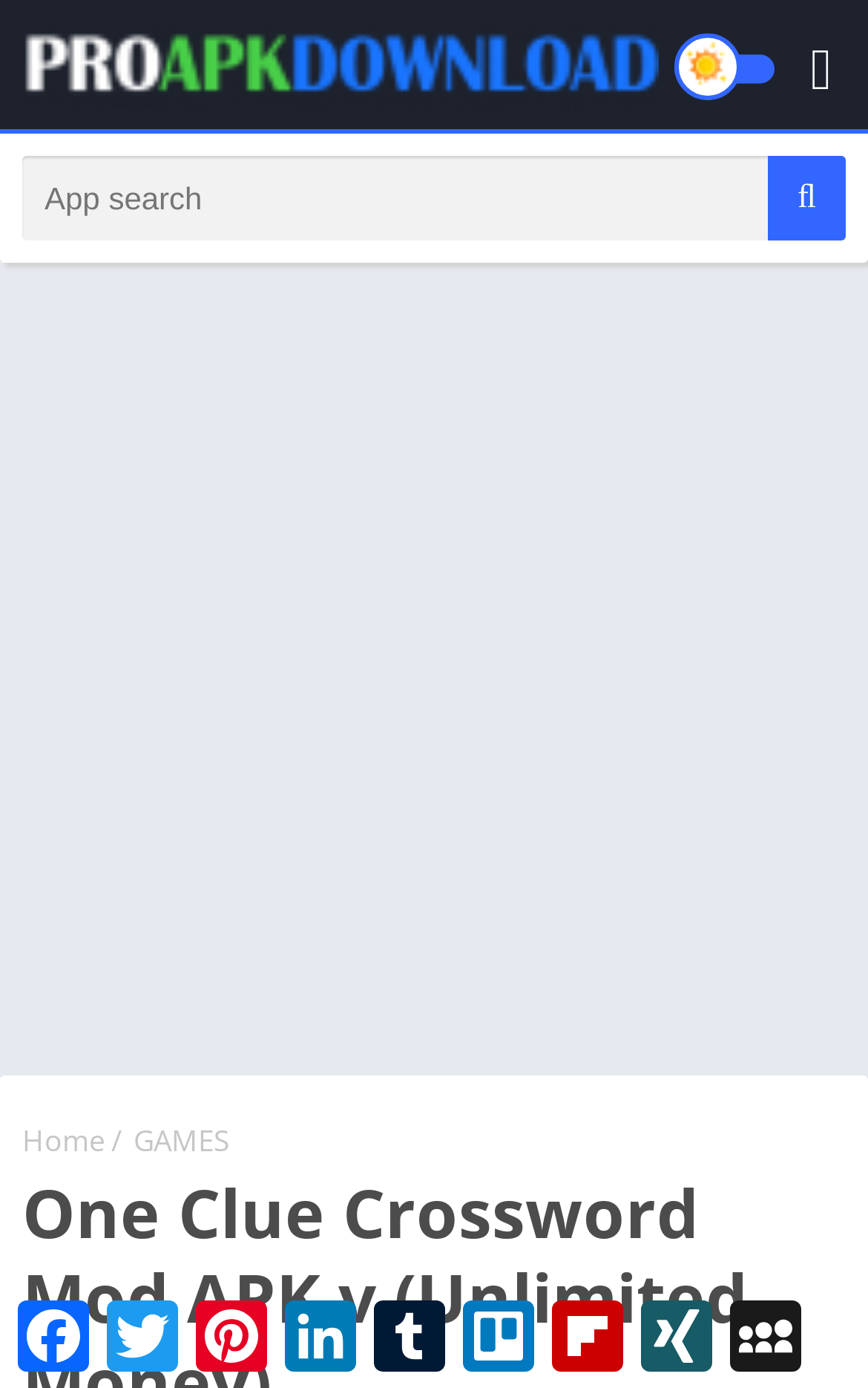Please specify the bounding box coordinates for the clickable region that will help you carry out the instruction: "Share on Facebook".

[0.01, 0.93, 0.113, 0.995]